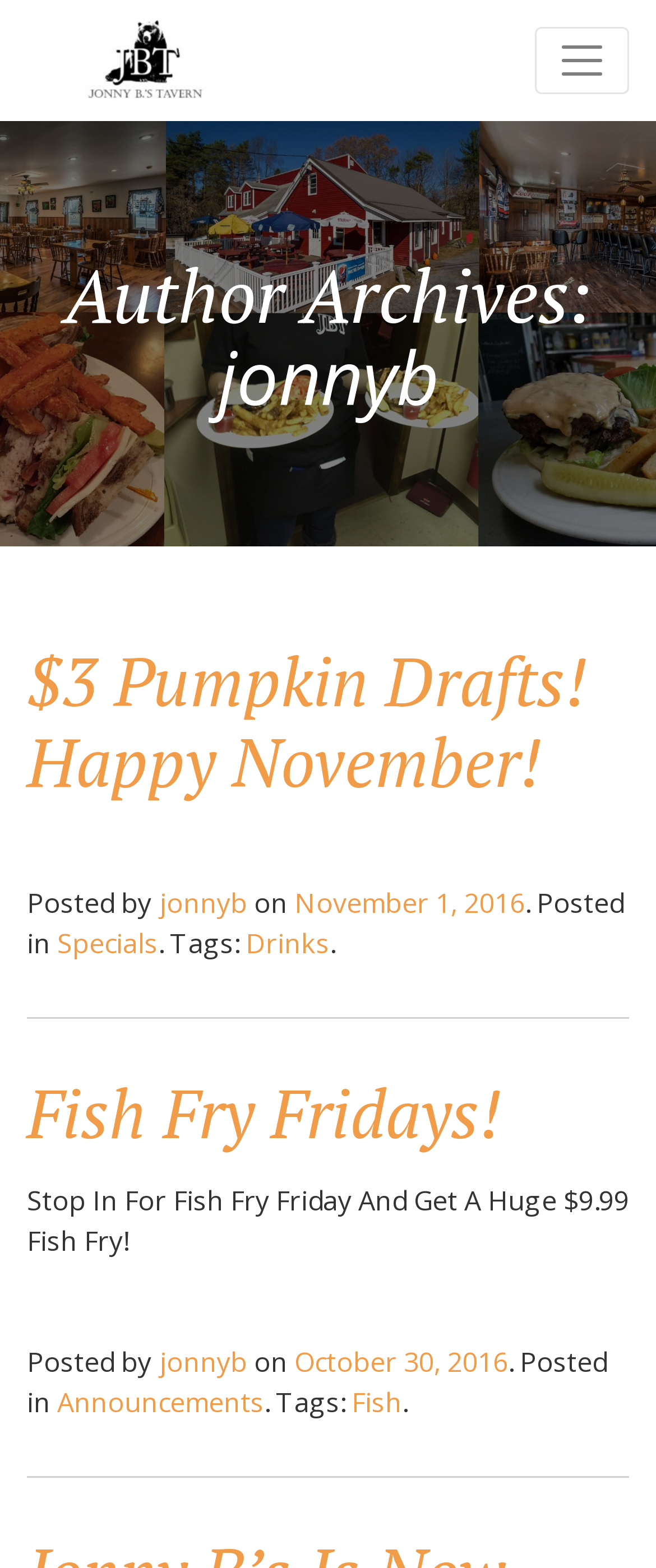How many articles are on this page?
Please look at the screenshot and answer using one word or phrase.

2